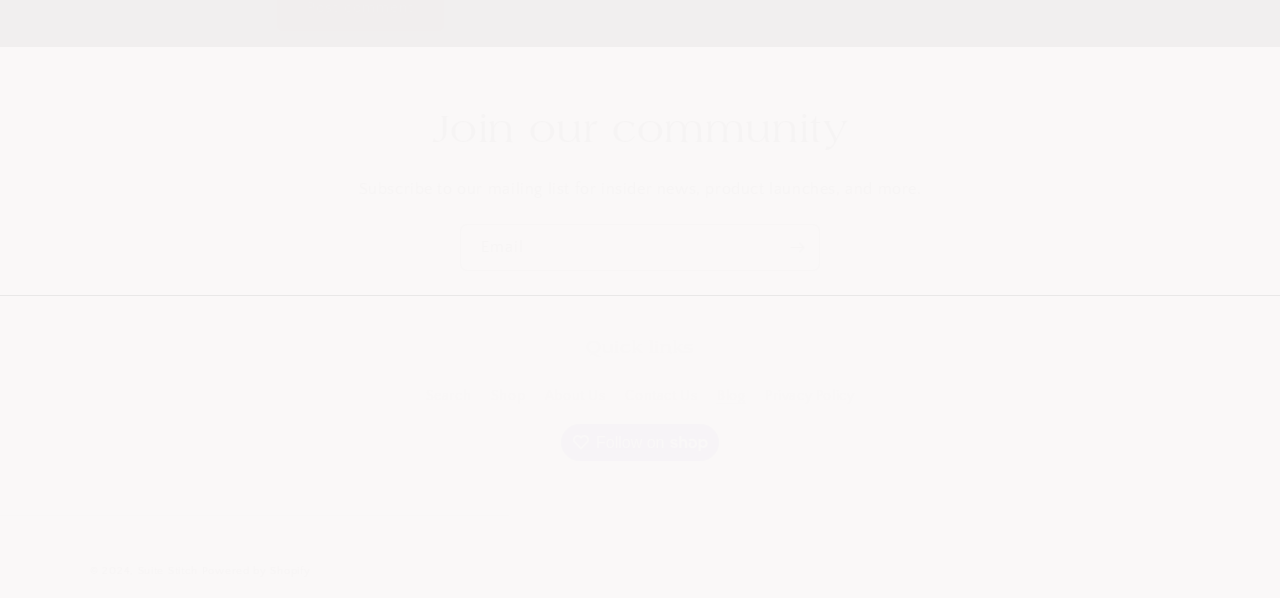What is the purpose of the textbox?
Use the image to answer the question with a single word or phrase.

Email input